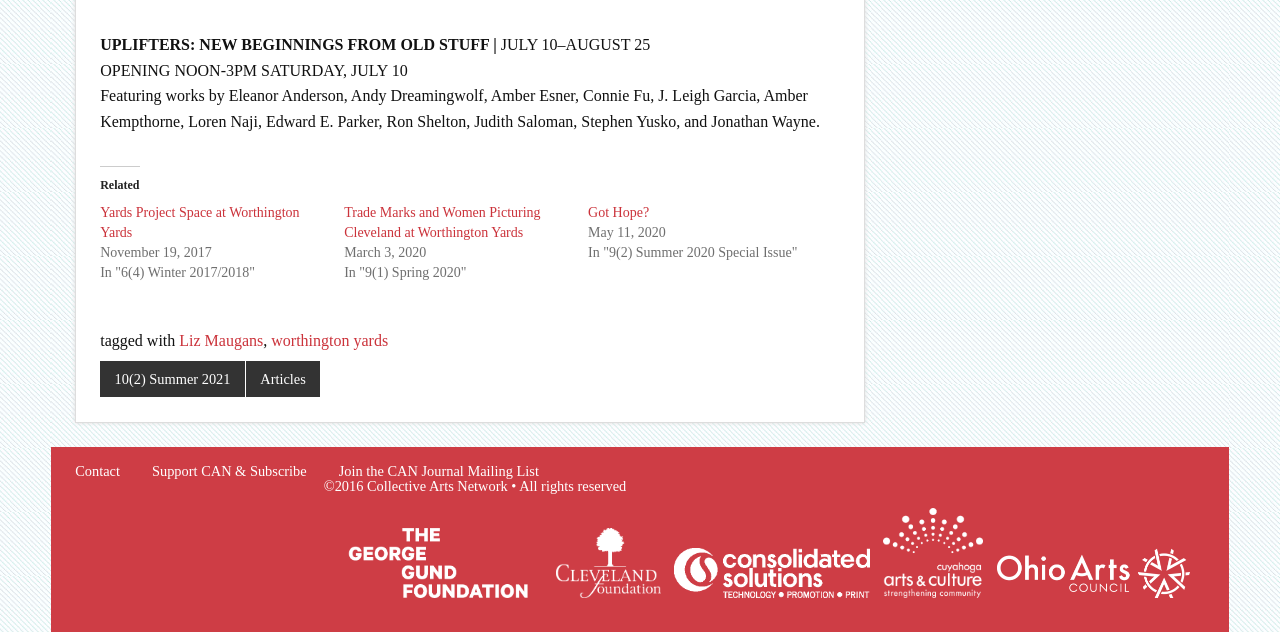Identify the bounding box coordinates of the specific part of the webpage to click to complete this instruction: "Contact us".

[0.059, 0.734, 0.094, 0.757]